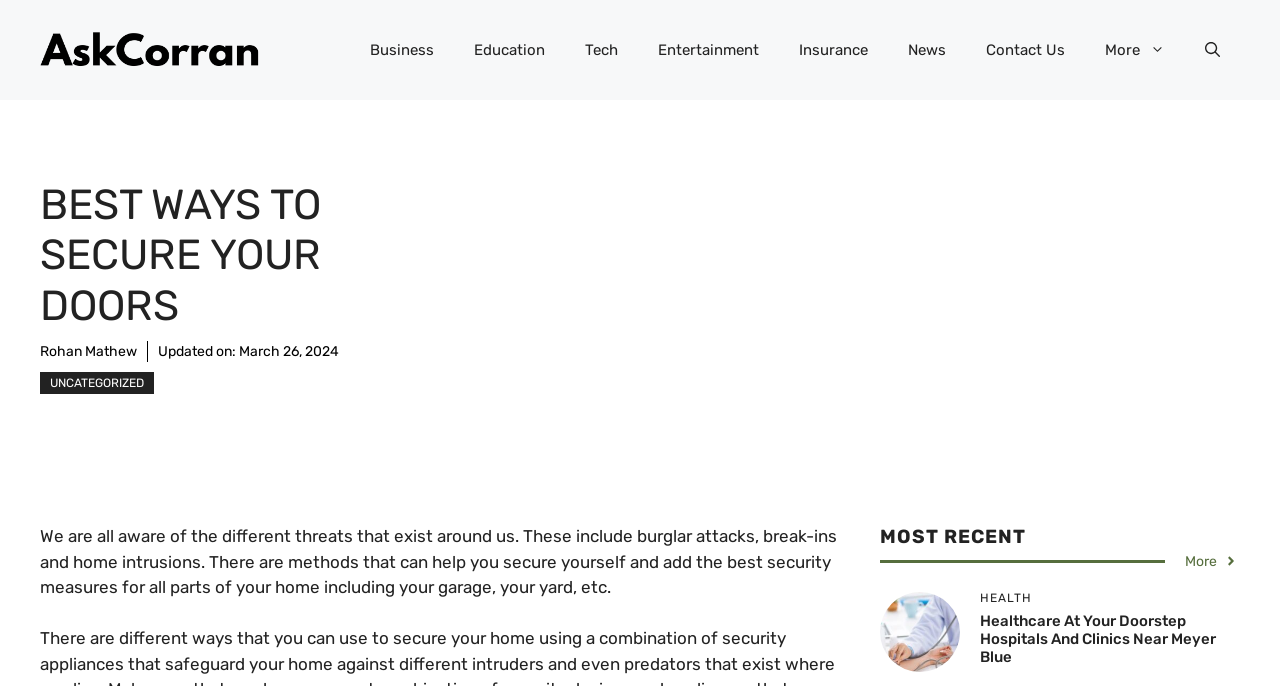Please identify the bounding box coordinates of the element that needs to be clicked to perform the following instruction: "Read the article by Rohan Mathew".

[0.031, 0.5, 0.107, 0.525]